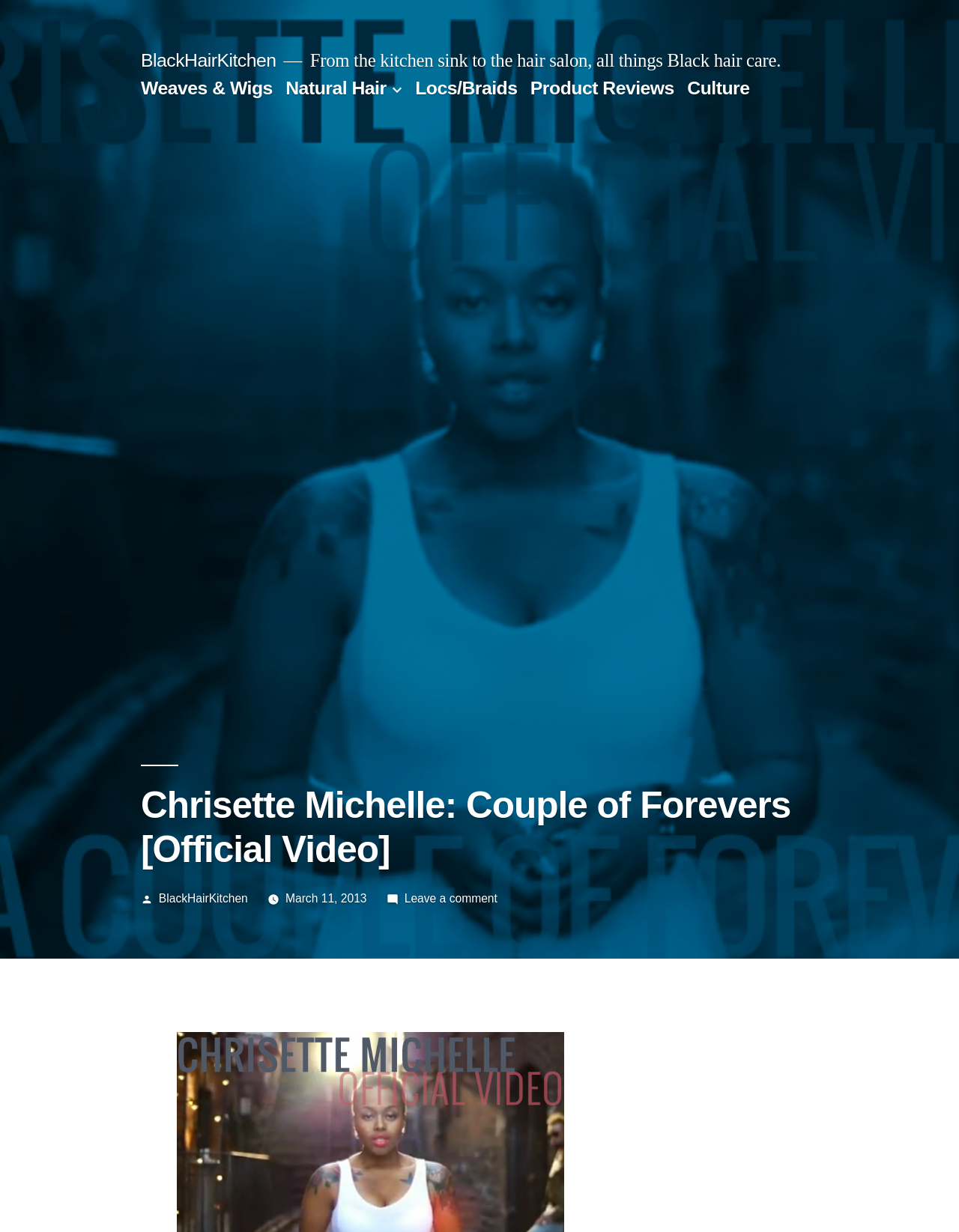From the screenshot, find the bounding box of the UI element matching this description: "parent_node: Mental Health Collaboration Hub". Supply the bounding box coordinates in the form [left, top, right, bottom], each a float between 0 and 1.

None